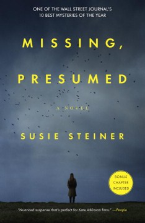What is the author's name?
Based on the image, answer the question with a single word or brief phrase.

Susie Steiner